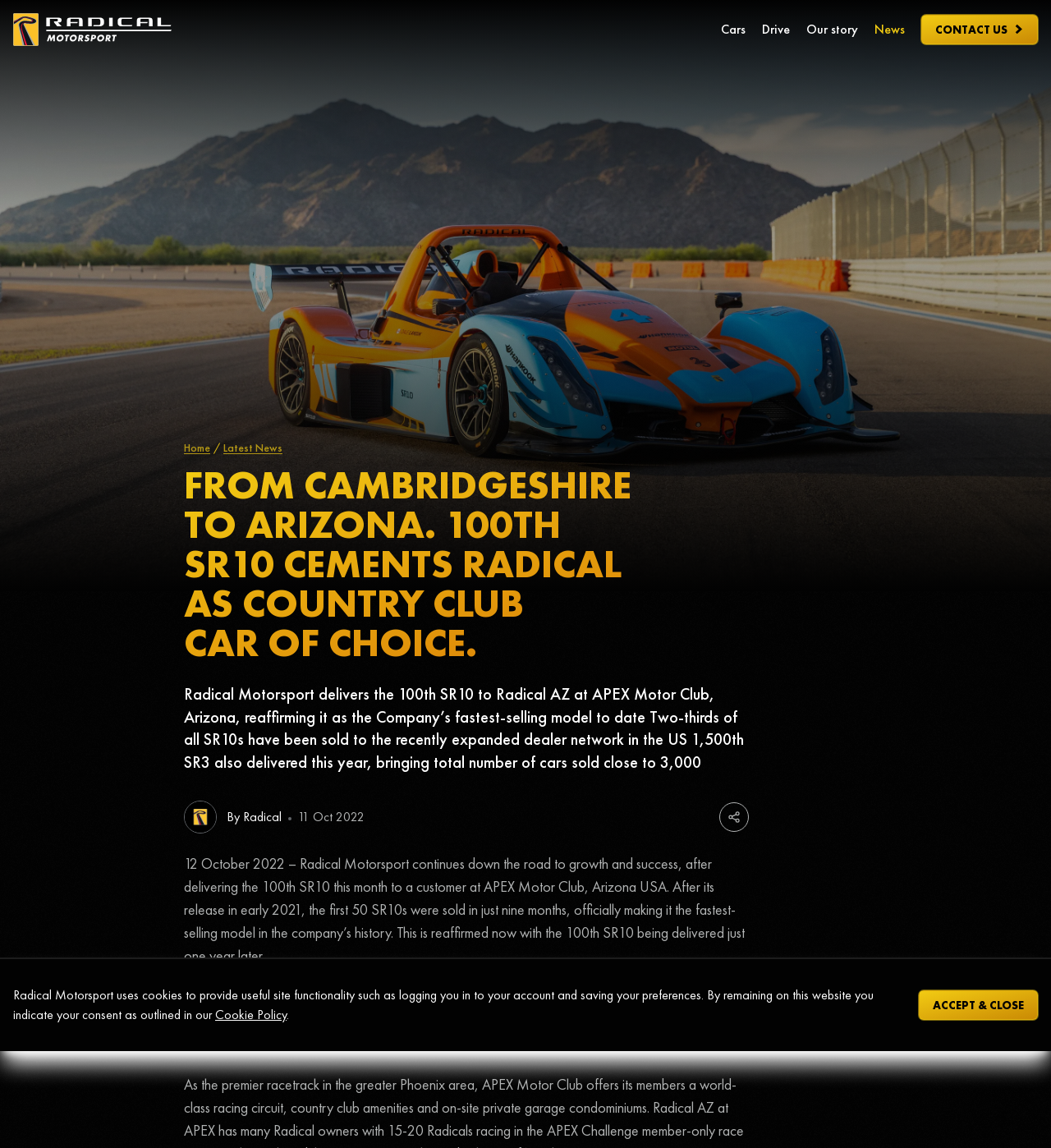Find the bounding box of the element with the following description: "Accept & Close". The coordinates must be four float numbers between 0 and 1, formatted as [left, top, right, bottom].

[0.874, 0.863, 0.988, 0.888]